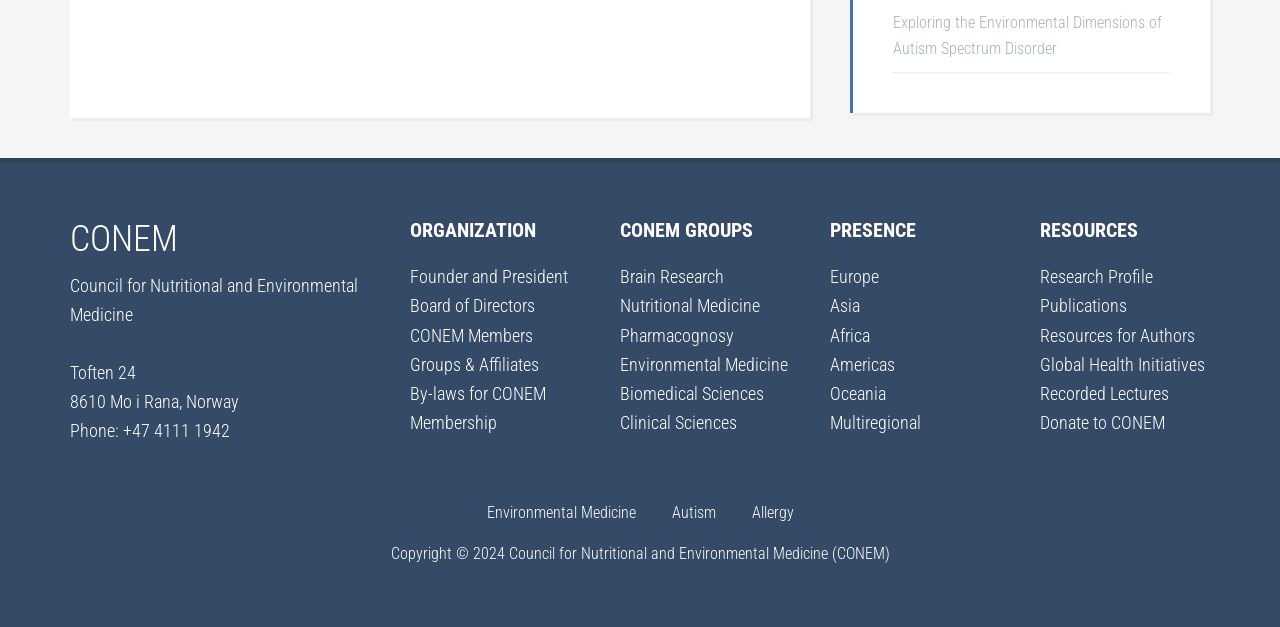Identify the bounding box coordinates of the clickable region necessary to fulfill the following instruction: "Learn about the board of directors". The bounding box coordinates should be four float numbers between 0 and 1, i.e., [left, top, right, bottom].

[0.32, 0.471, 0.418, 0.504]